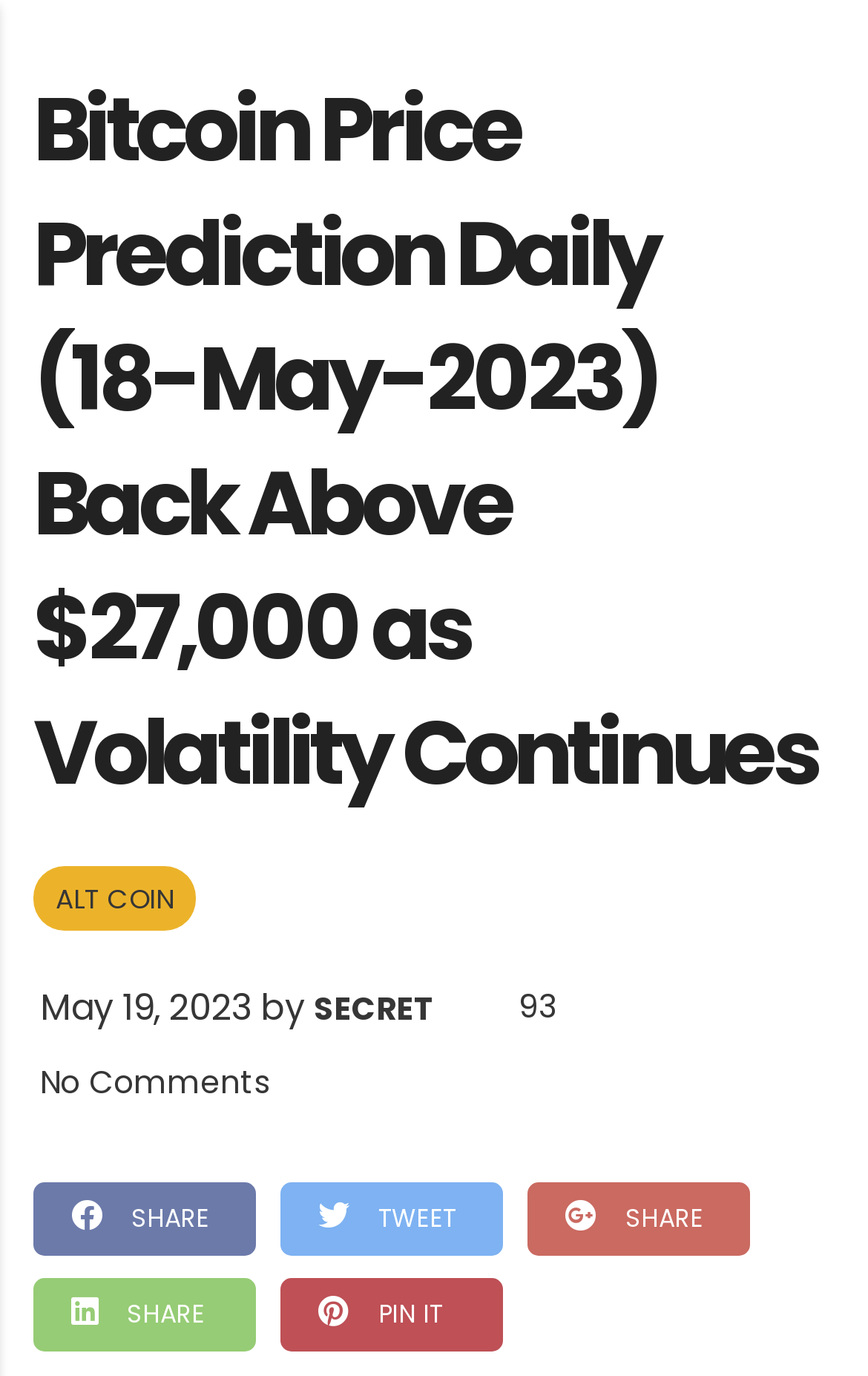How many comments are there on the article?
Identify the answer in the screenshot and reply with a single word or phrase.

No Comments